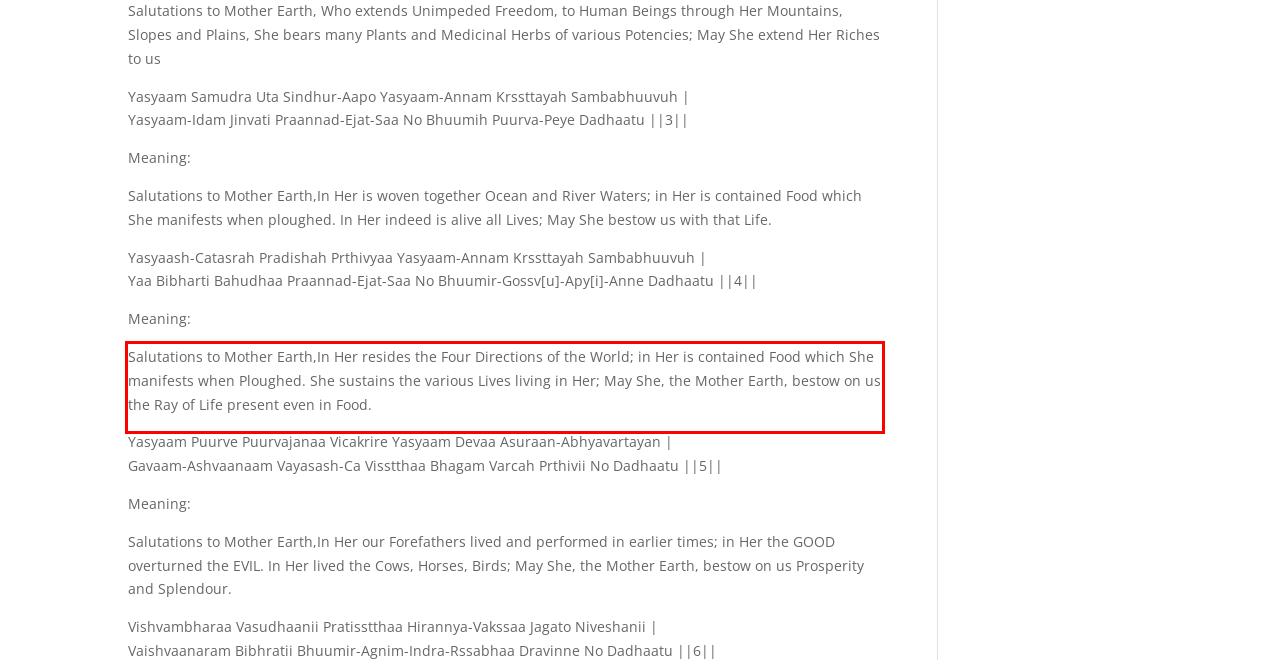You have a screenshot of a webpage with a red bounding box. Identify and extract the text content located inside the red bounding box.

Salutations to Mother Earth,In Her resides the Four Directions of the World; in Her is contained Food which She manifests when Ploughed. She sustains the various Lives living in Her; May She, the Mother Earth, bestow on us the Ray of Life present even in Food.